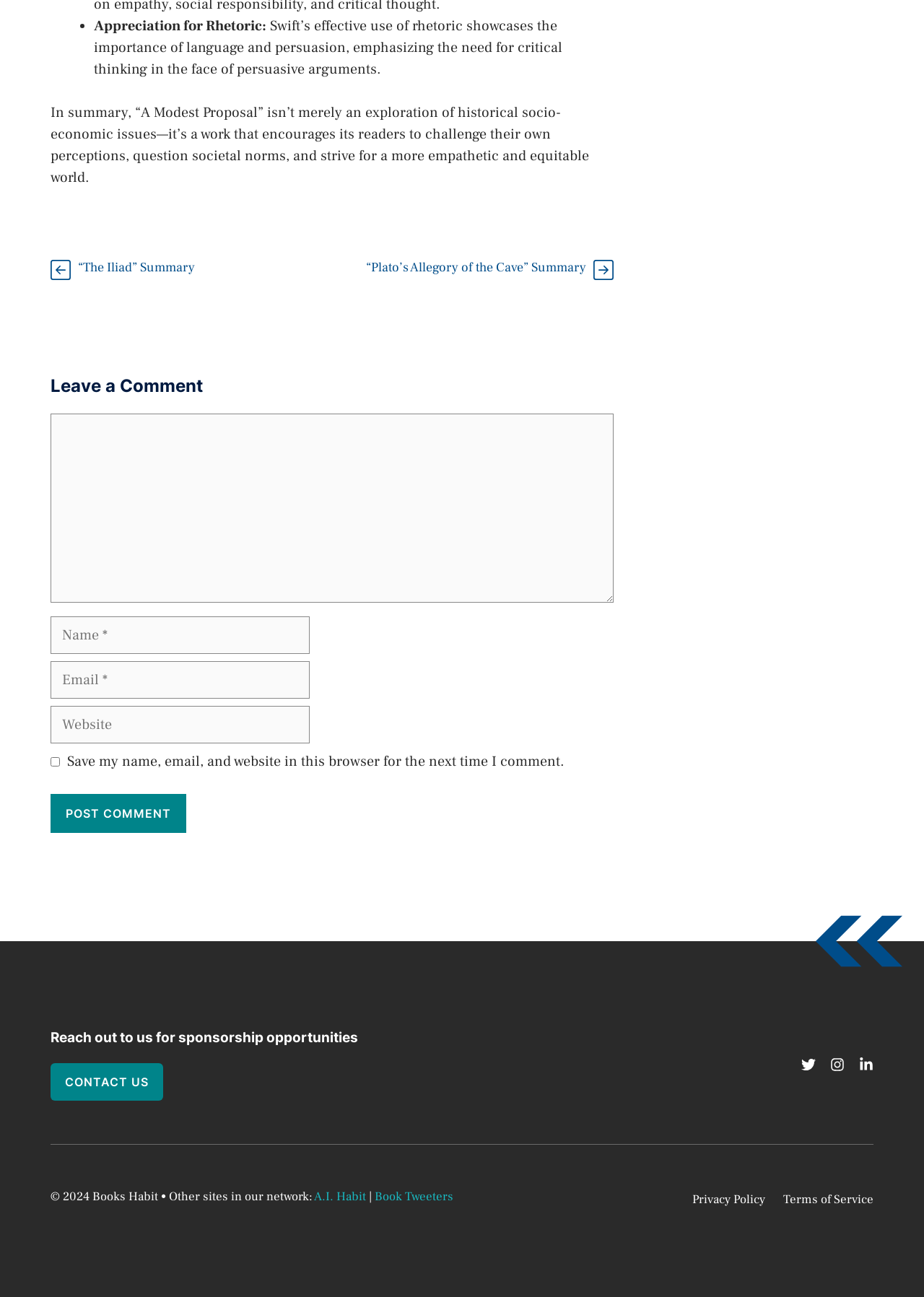What is the topic of the article?
Refer to the image and offer an in-depth and detailed answer to the question.

The topic of the article can be determined by reading the static text 'In summary, “A Modest Proposal” isn’t merely an exploration of historical socio-economic issues—it’s a work that encourages its readers to challenge their own perceptions, question societal norms, and strive for a more empathetic and equitable world.' which suggests that the article is about 'A Modest Proposal'.